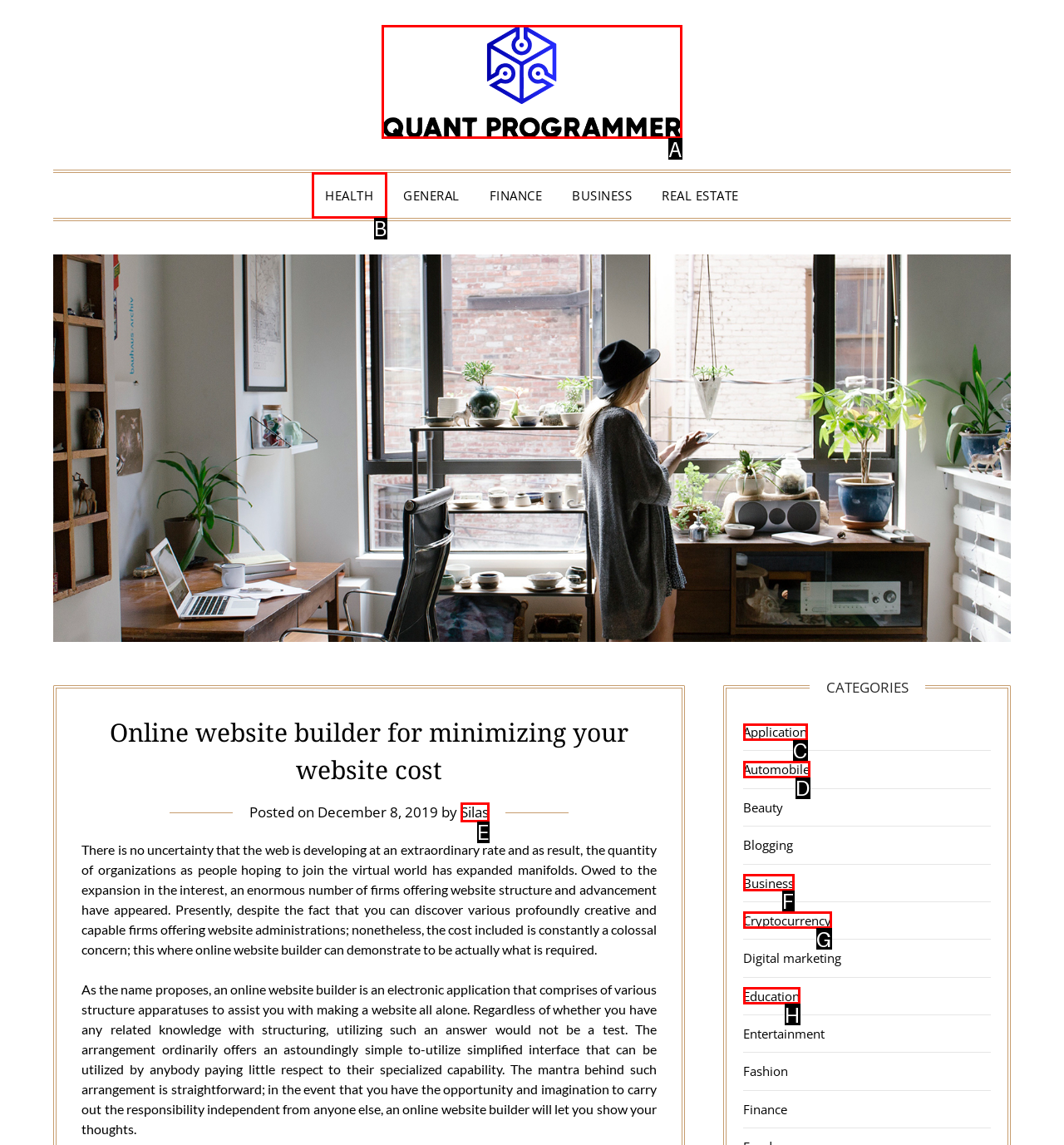Select the letter of the UI element you need to click to complete this task: Visit the 'Quant Programmer' website.

A